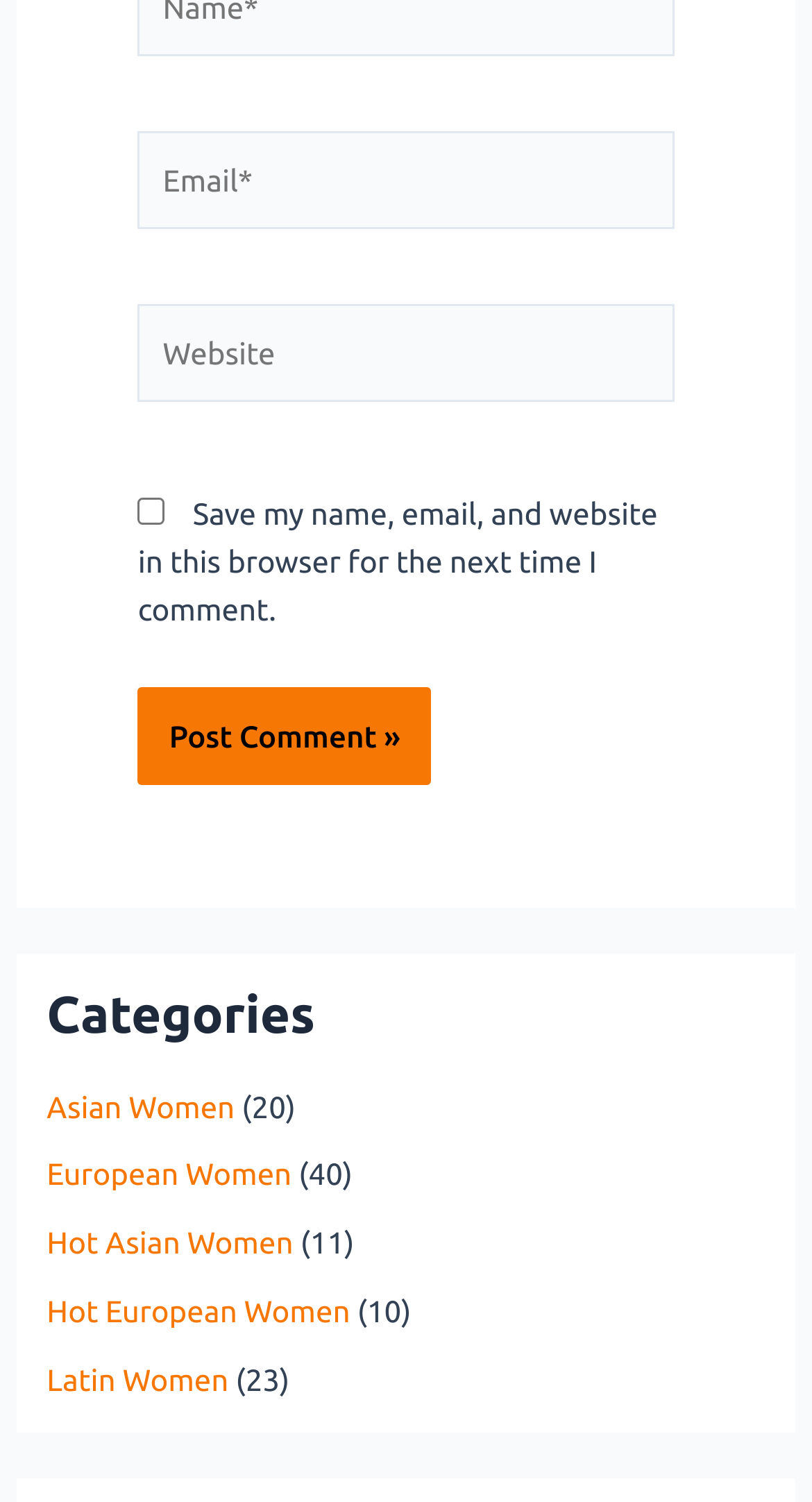Find the UI element described as: "Asian Women" and predict its bounding box coordinates. Ensure the coordinates are four float numbers between 0 and 1, [left, top, right, bottom].

[0.058, 0.724, 0.289, 0.748]